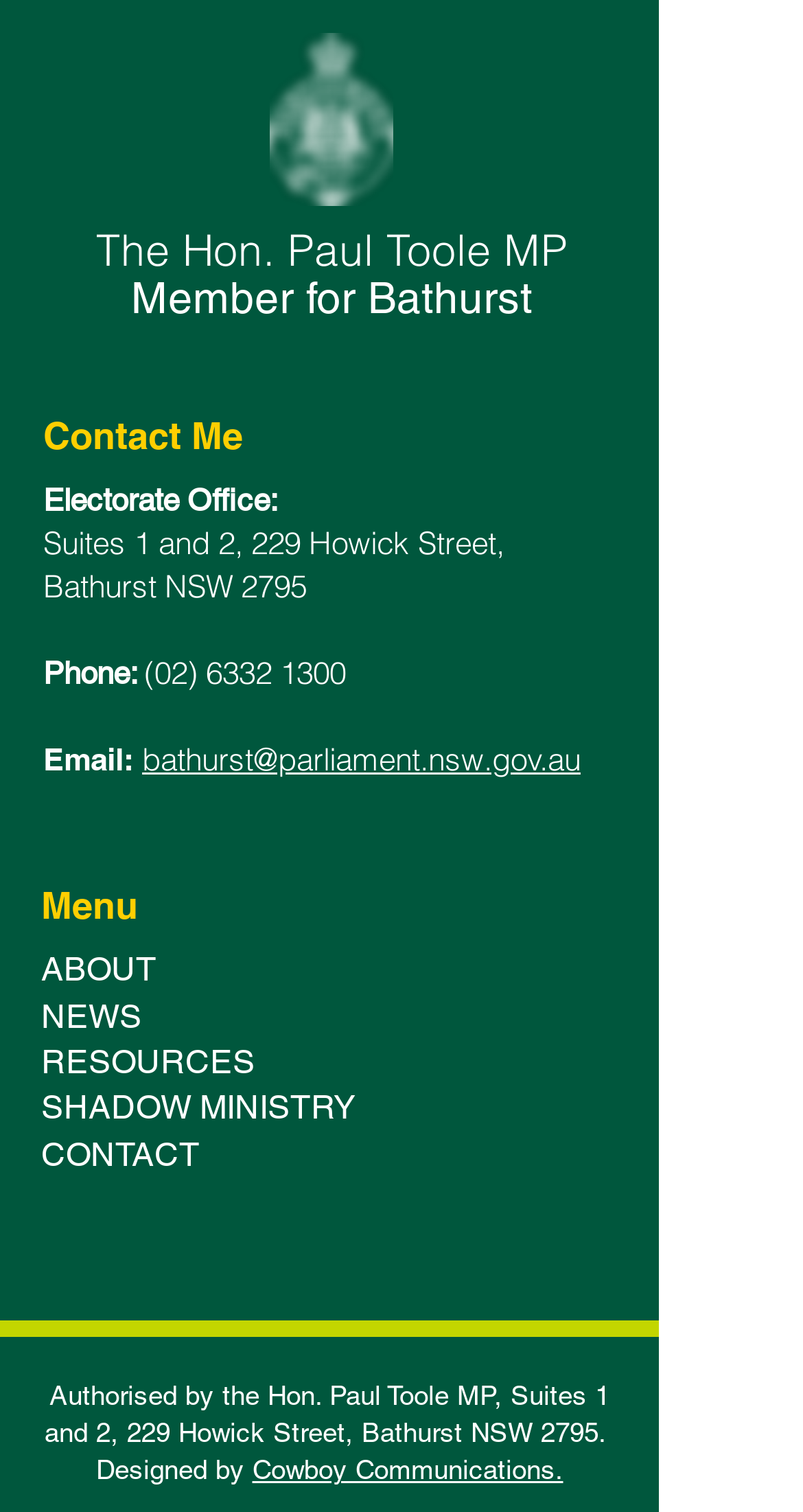What is the name of the designer of the webpage?
Answer the question with as much detail as possible.

The name of the designer of the webpage can be found in the link element at the bottom of the webpage, which reads 'Designed by Cowboy Communications'.